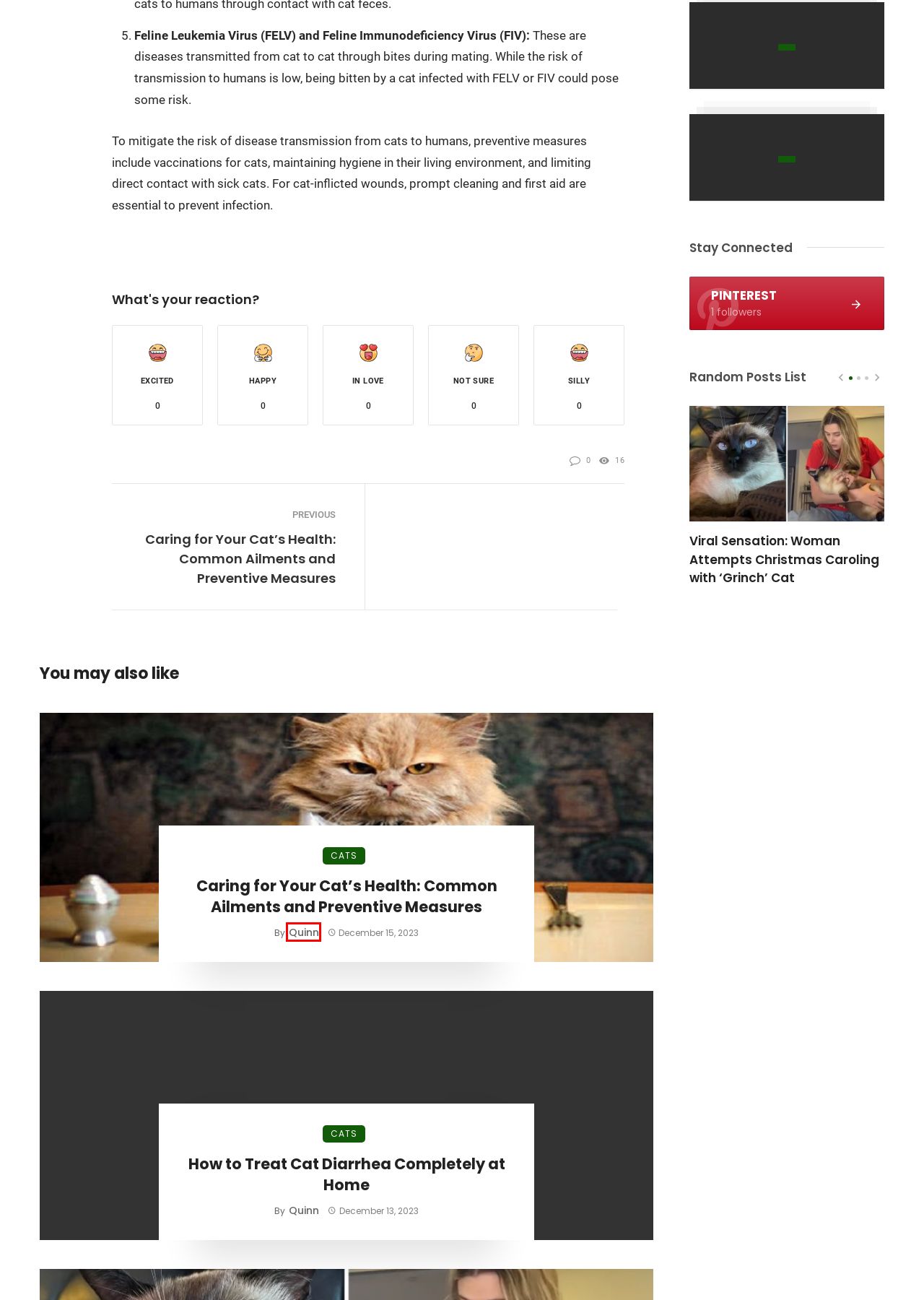Observe the screenshot of a webpage with a red bounding box highlighting an element. Choose the webpage description that accurately reflects the new page after the element within the bounding box is clicked. Here are the candidates:
A. Dogs Archives - Pets Care
B. Quinn, Author at Pets Care
C. Contributor Writing Guidelines - Pets Care
D. Cat DiarrheaHow to Treat Cat Diarrhea Completely at Home
E. Contact For Work - Pets Care
F. About - Pets Care
G. Pets Care - Pets Website
H. Caring for Your Cat's Health: Common Ailments and Preventive

B